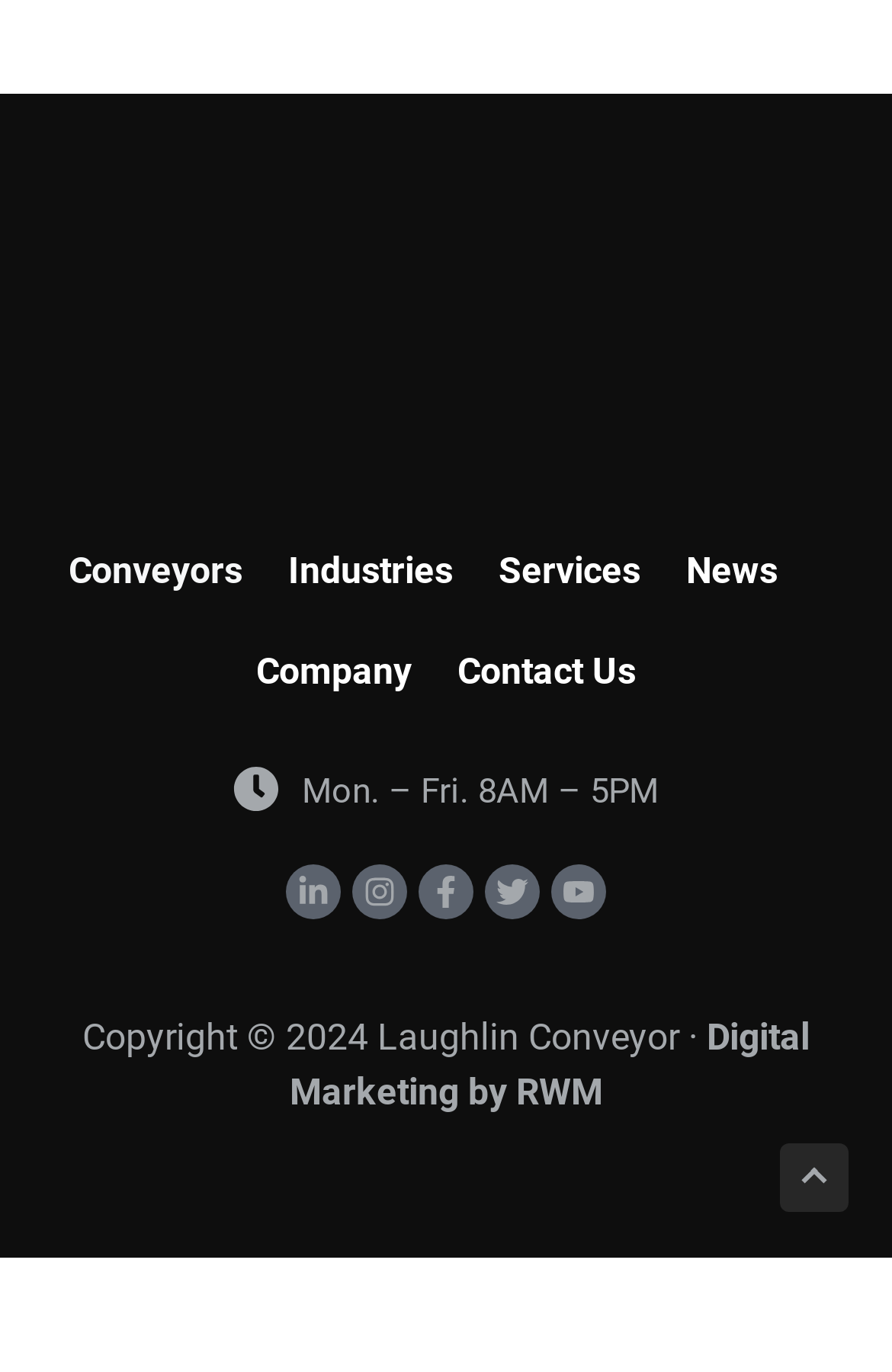Locate the bounding box coordinates of the area to click to fulfill this instruction: "Click Conveyors". The bounding box should be presented as four float numbers between 0 and 1, in the order [left, top, right, bottom].

[0.077, 0.395, 0.272, 0.438]